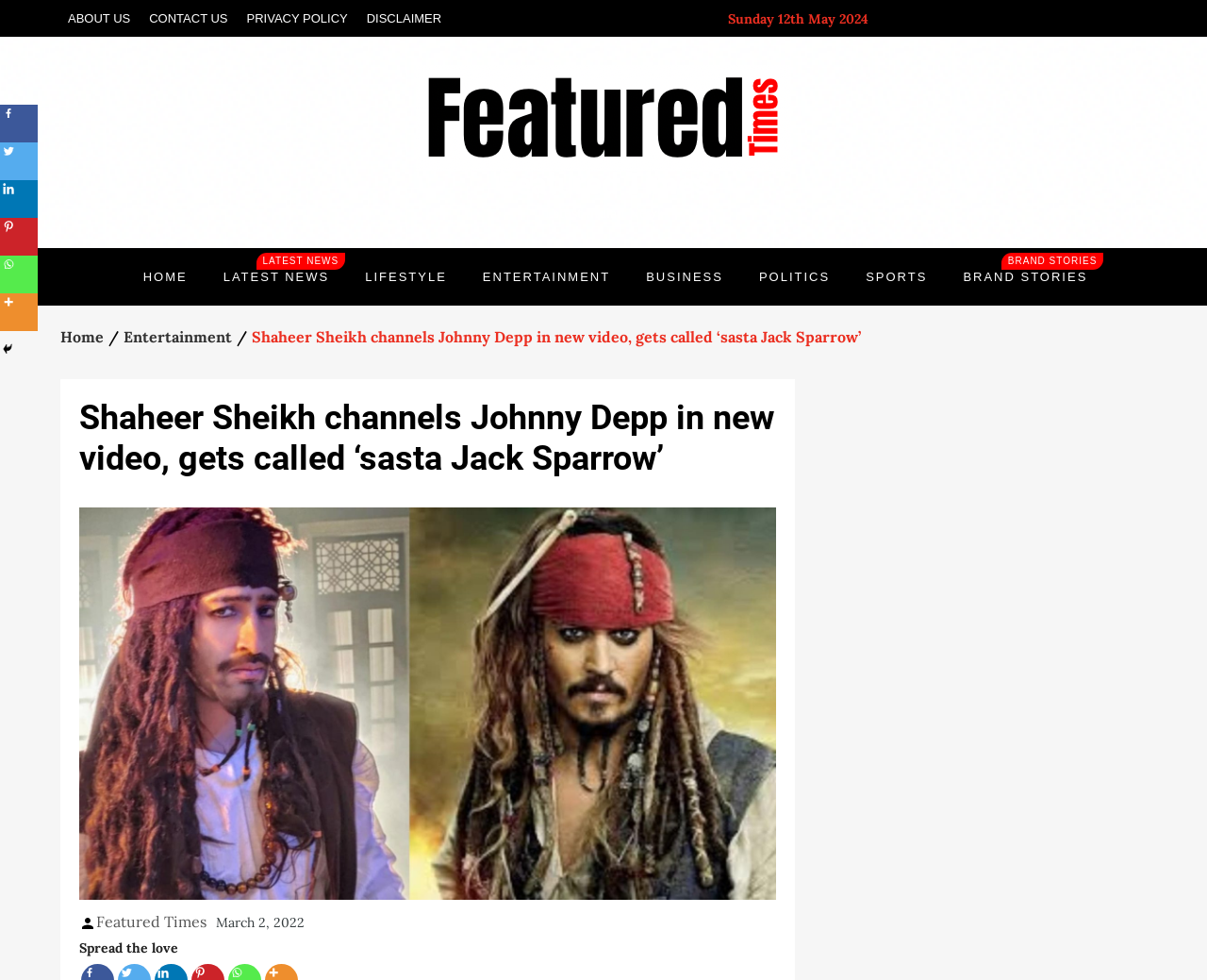Please identify the bounding box coordinates of the element's region that needs to be clicked to fulfill the following instruction: "Click on ABOUT US". The bounding box coordinates should consist of four float numbers between 0 and 1, i.e., [left, top, right, bottom].

[0.05, 0.0, 0.114, 0.038]